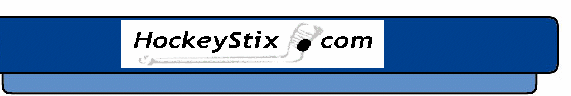Answer the question in one word or a short phrase:
What type of products does HockeyStix.com specialize in?

hockey products